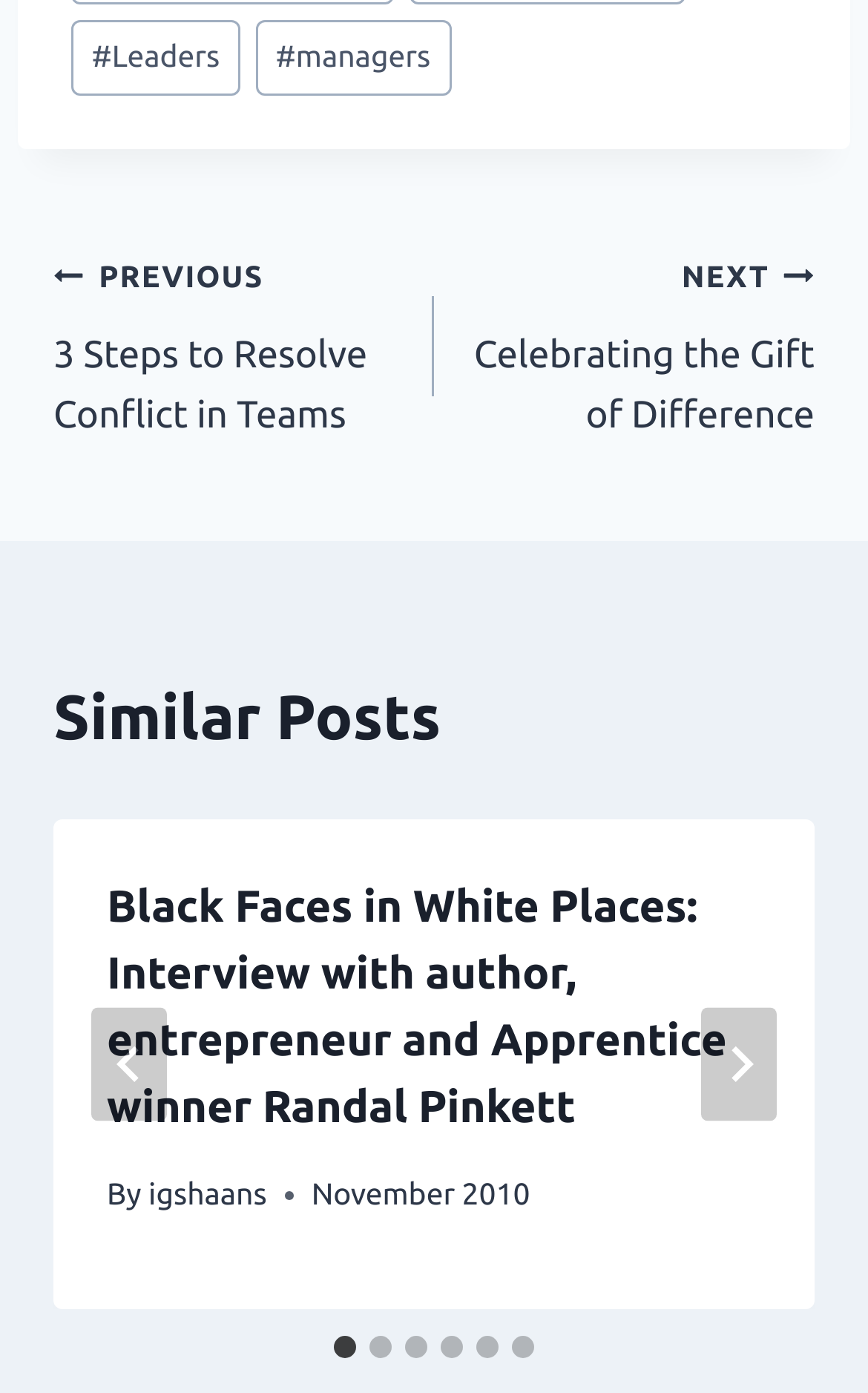Can you look at the image and give a comprehensive answer to the question:
What is the date of the first similar post?

I found the date of the first similar post by looking at the time element inside the article element. The date is 'November 2010'.